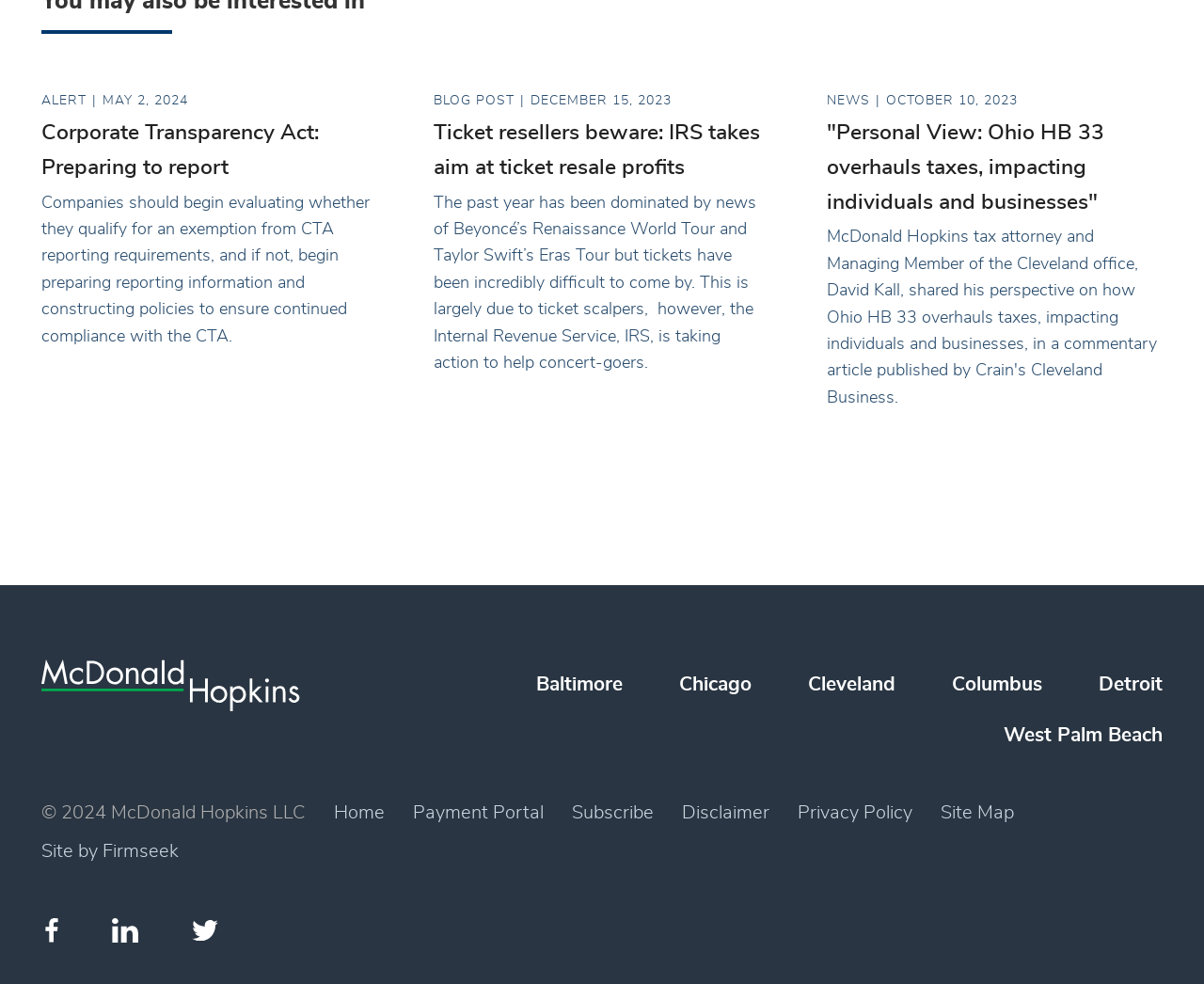What is the topic of the blog post dated December 15, 2023?
Analyze the image and deliver a detailed answer to the question.

The topic of the blog post can be found in the link element with the bounding box coordinates [0.36, 0.091, 0.64, 0.383], which contains the text 'Ticket resellers beware: IRS takes aim at ticket resale profits'.